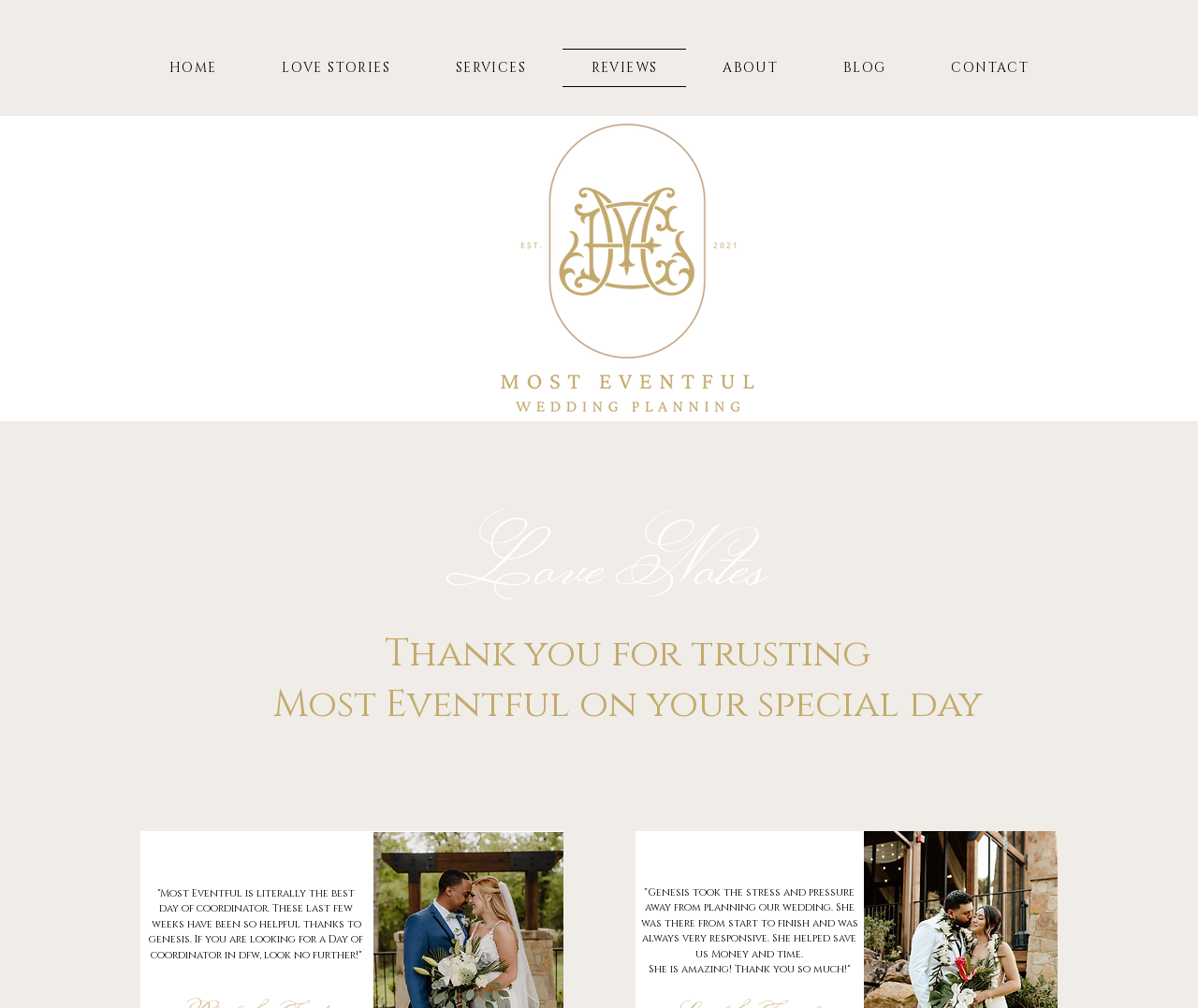Find the bounding box coordinates for the area that must be clicked to perform this action: "Read the review from Genesis".

[0.123, 0.878, 0.305, 0.955]